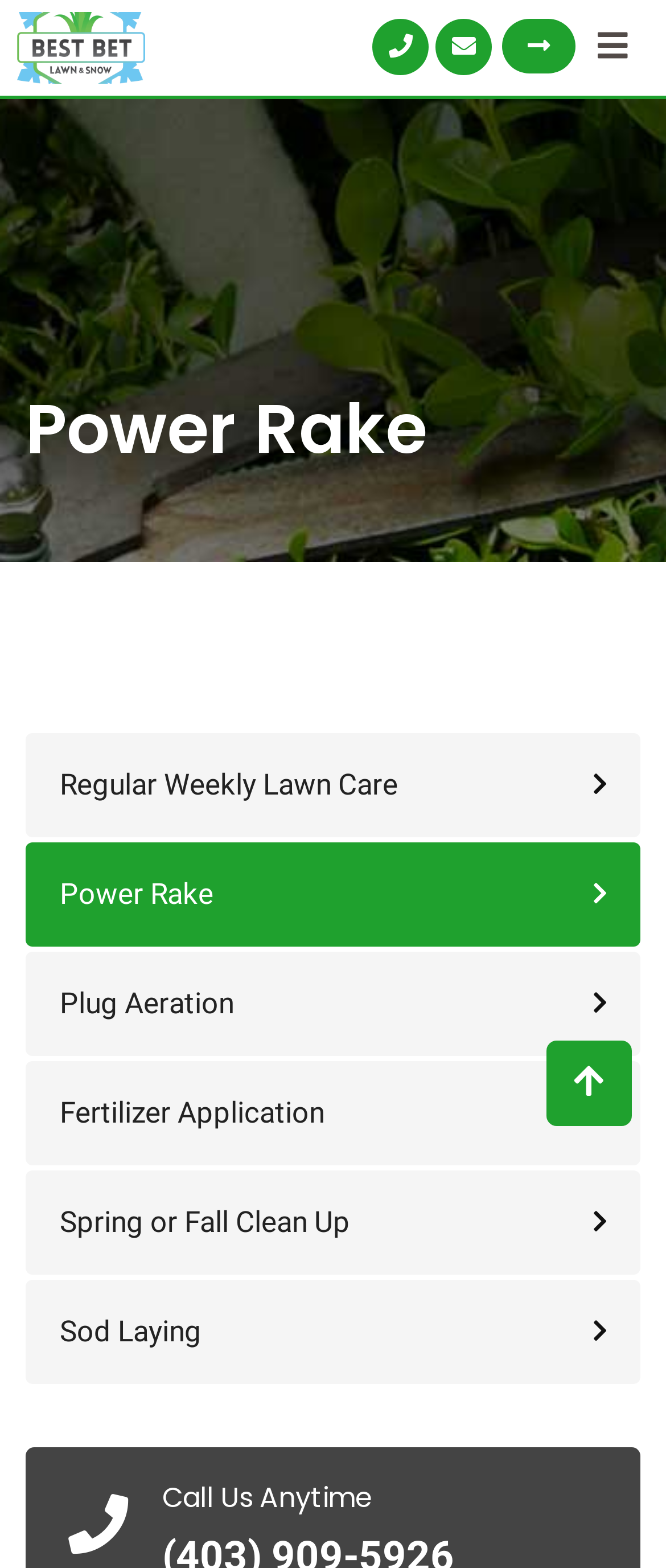Using the description "Regular Weekly Lawn Care", locate and provide the bounding box of the UI element.

[0.038, 0.467, 0.962, 0.534]